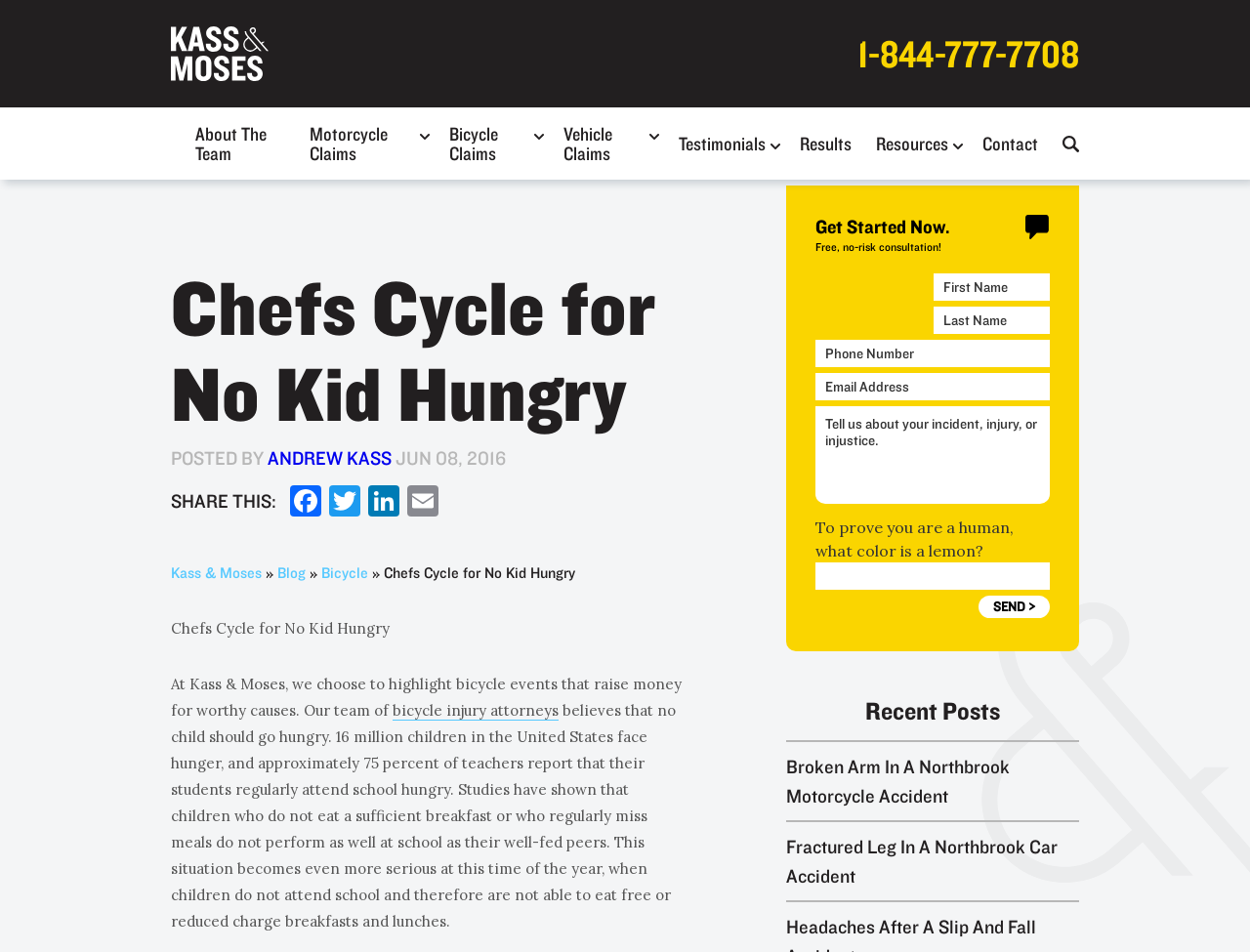Find the bounding box coordinates for the area that must be clicked to perform this action: "Search for something".

[0.85, 0.142, 0.863, 0.159]